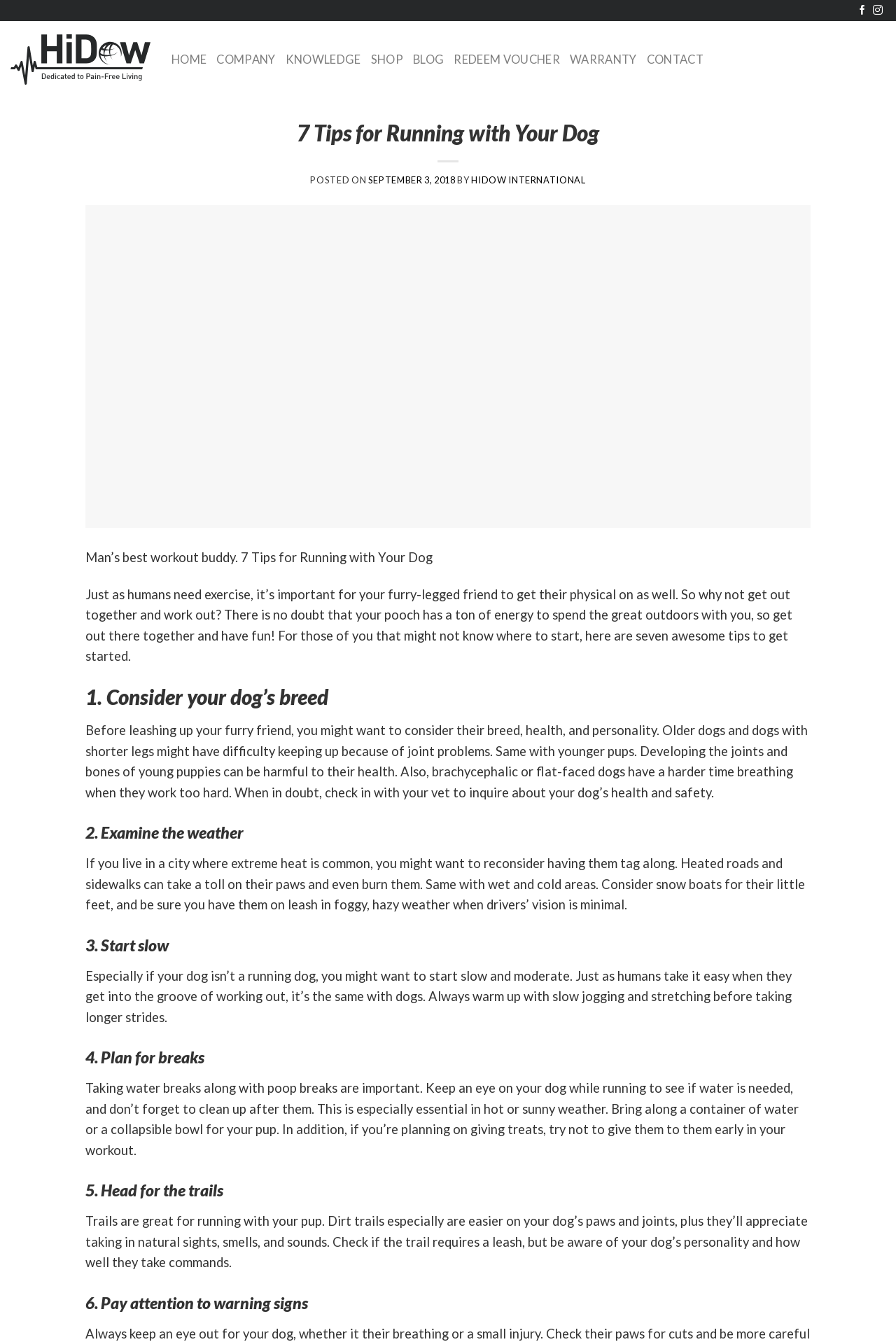Provide a short answer to the following question with just one word or phrase: How many tips are provided for running with your dog?

7